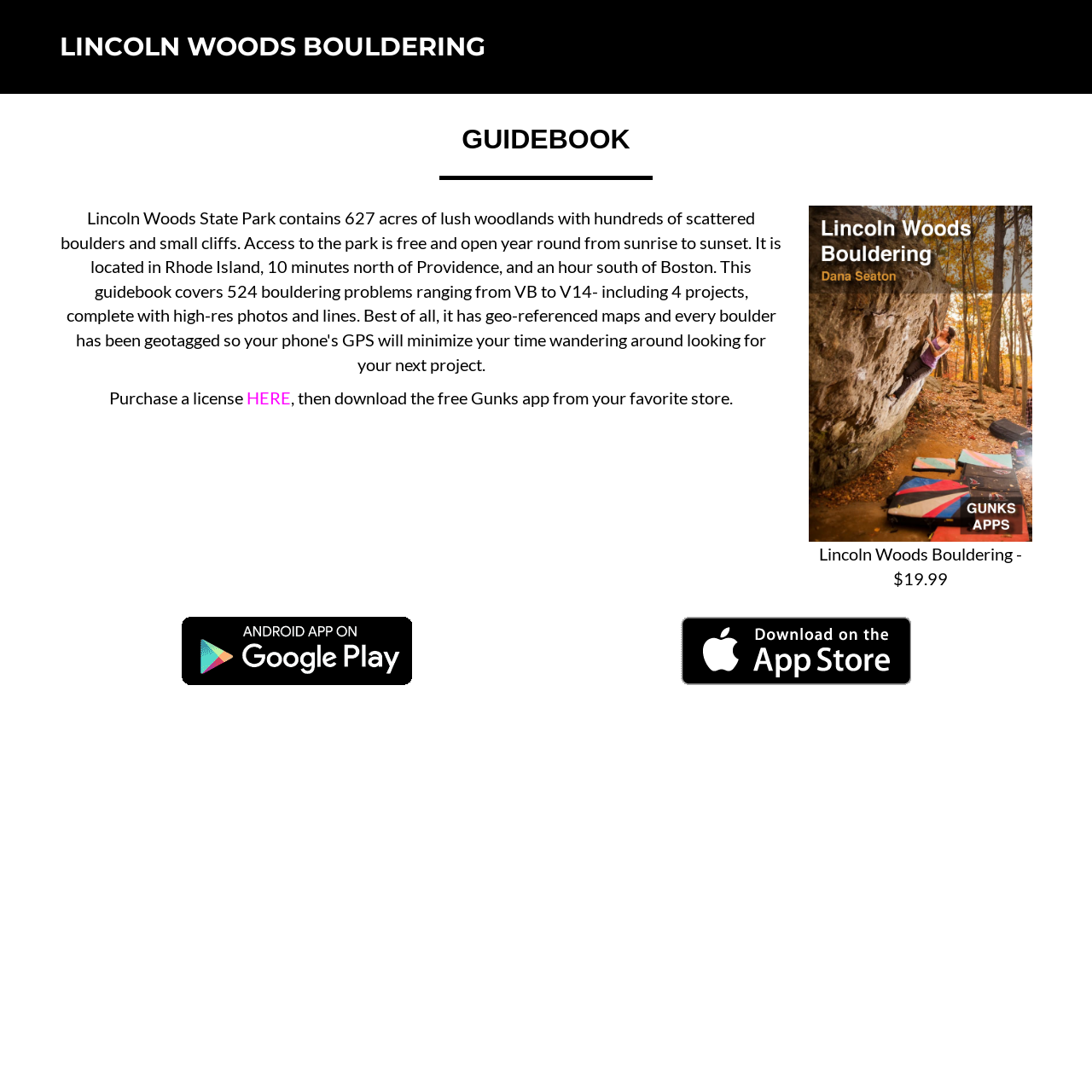Provide the bounding box coordinates of the HTML element described by the text: "alt="Apple"". The coordinates should be in the format [left, top, right, bottom] with values between 0 and 1.

[0.516, 0.565, 0.941, 0.627]